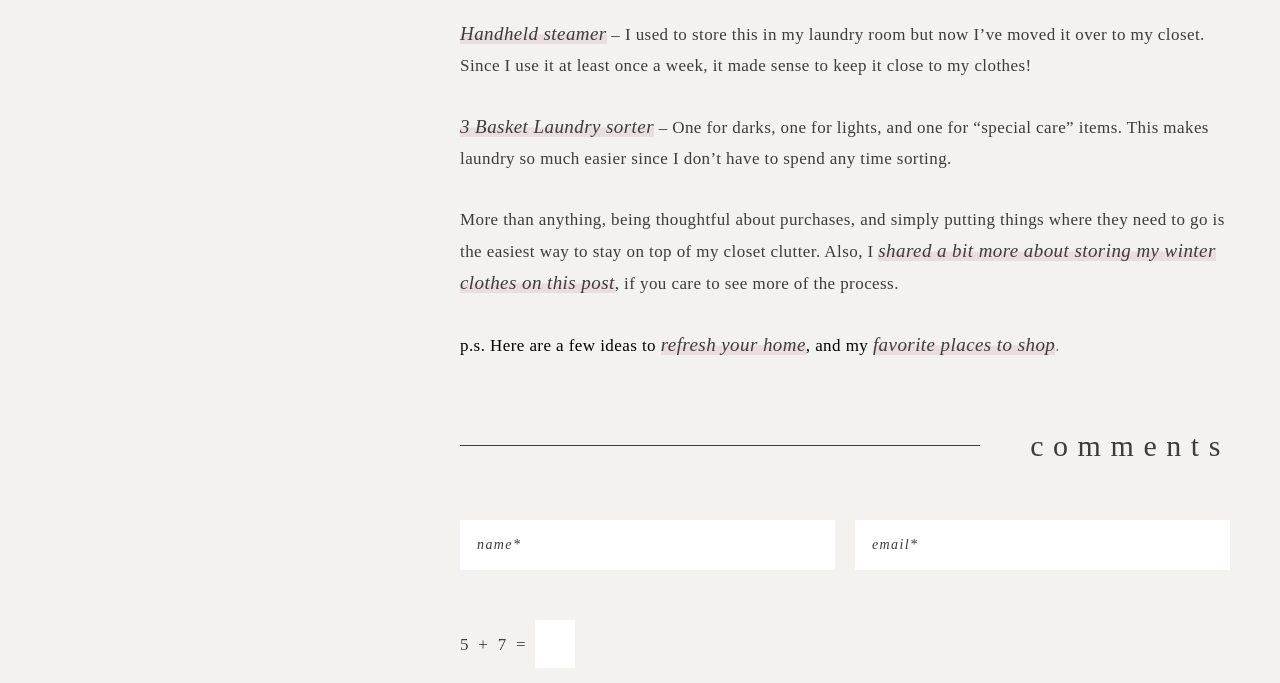Provide a brief response using a word or short phrase to this question:
What is the purpose of the 3-basket laundry sorter?

Sorting laundry